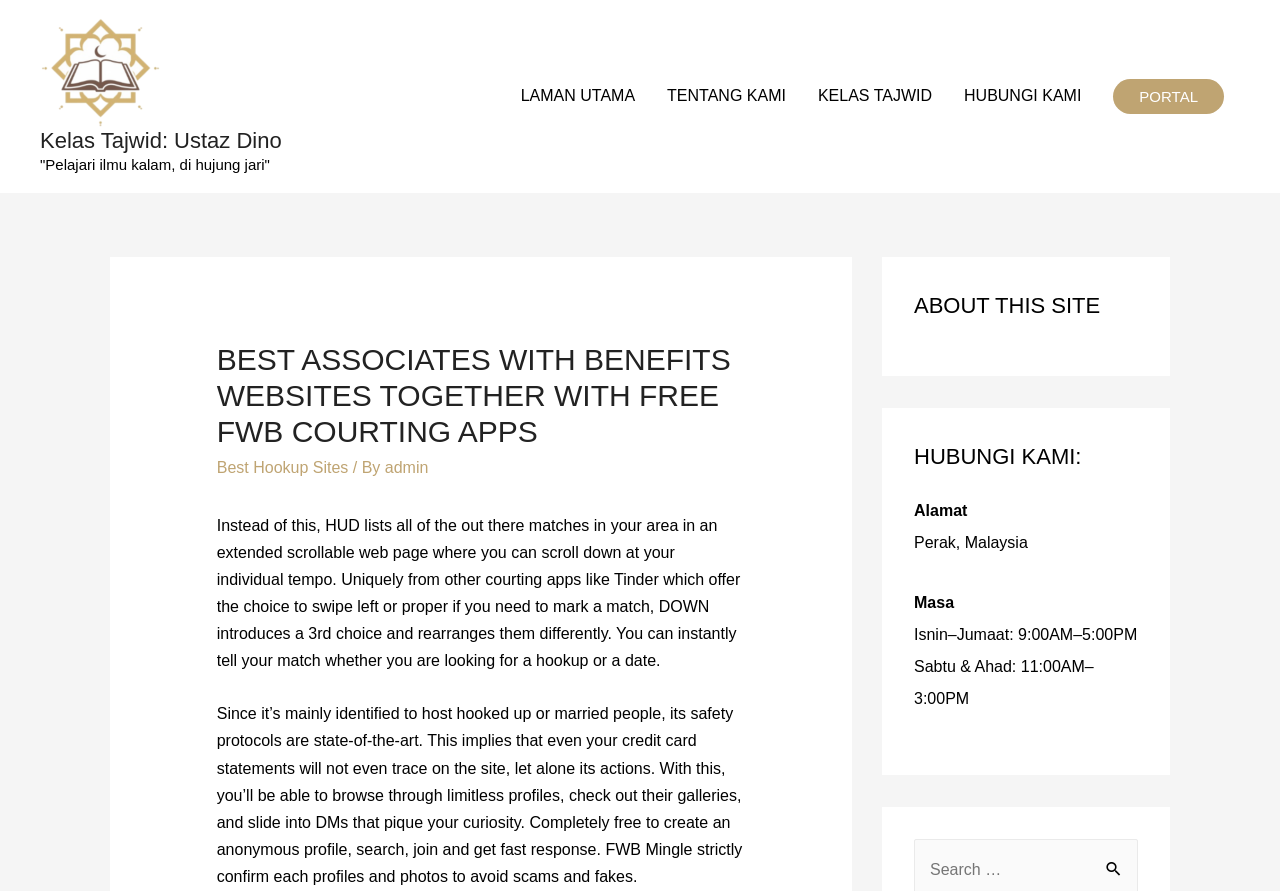Refer to the screenshot and give an in-depth answer to this question: What are the operating hours of the office on Saturday and Sunday?

The webpage provides the office hours in a section labeled 'Masa'. According to this section, the office is open on Saturday and Sunday from 11:00AM to 3:00PM.